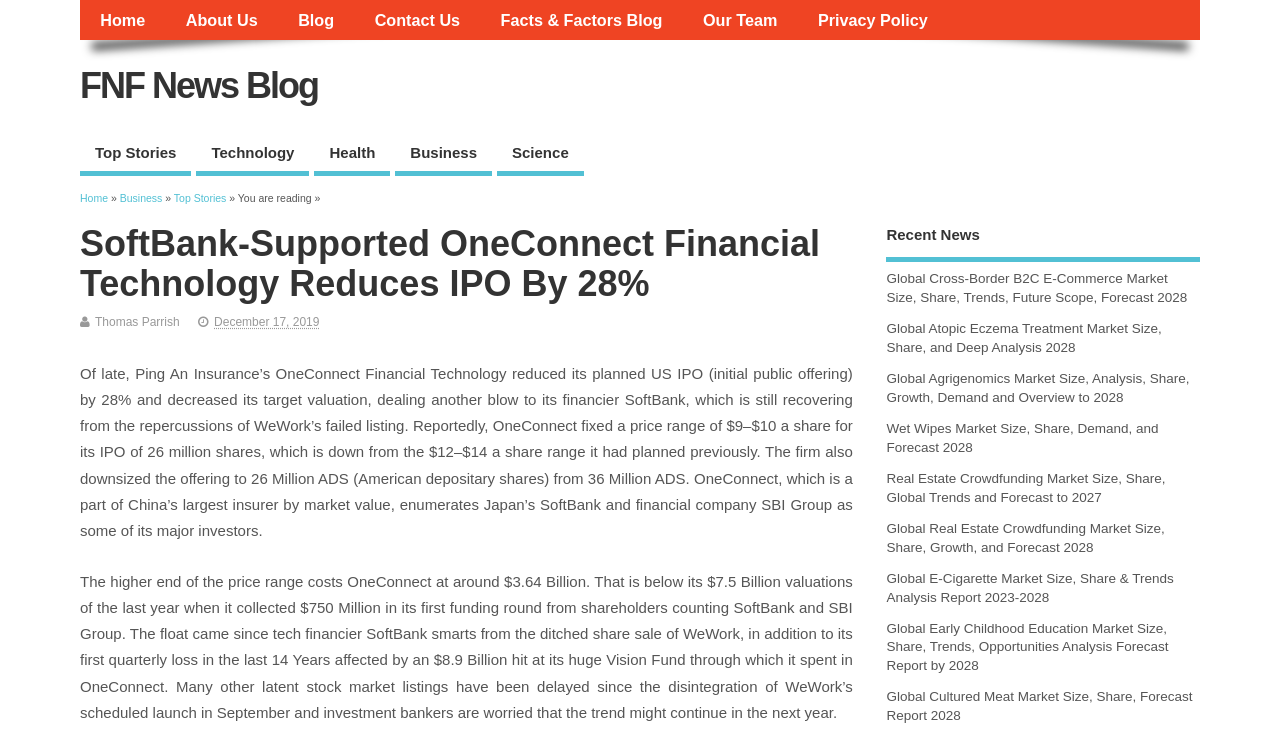Create a detailed summary of all the visual and textual information on the webpage.

This webpage is a news blog article titled "SoftBank-Supported OneConnect Financial Technology Reduces IPO By 28% - FNF News Blog". At the top, there is a navigation menu with 7 links: "Home", "About Us", "Blog", "Contact Us", "Facts & Factors Blog", "Our Team", and "Privacy Policy". Below the navigation menu, there are 5 category links: "Top Stories", "Technology", "Health", "Business", and "Science".

The main article is divided into two sections. The first section has a heading "SoftBank-Supported OneConnect Financial Technology Reduces IPO By 28%" and is written by Thomas Parrish, dated December 17, 2019. The article discusses how OneConnect Financial Technology reduced its planned US IPO by 28% and decreased its target valuation, affecting its financier SoftBank.

The second section is a list of recent news articles, titled "Recent News", with 9 links to different news articles, including "Global Cross-Border B2C E-Commerce Market Size, Share, Trends, Future Scope, Forecast 2028", "Global Atopic Eczema Treatment Market Size, Share, and Deep Analysis 2028", and others. These links are arranged in a vertical list, with the most recent article at the top.